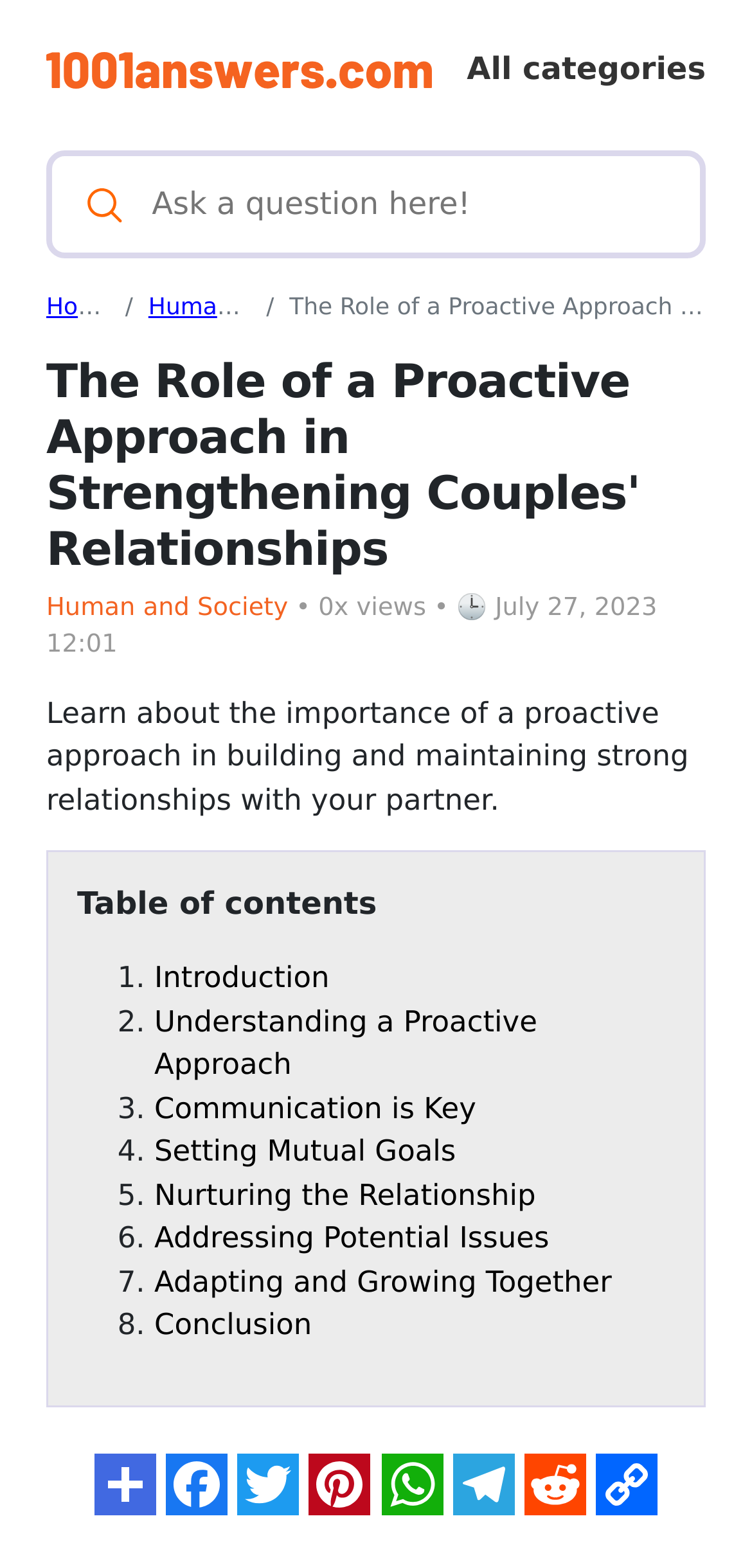What is the purpose of the textbox at the top of the page?
Please respond to the question thoroughly and include all relevant details.

I inferred the purpose of the textbox by its label 'Ask a question here!', which suggests that users can input a question.